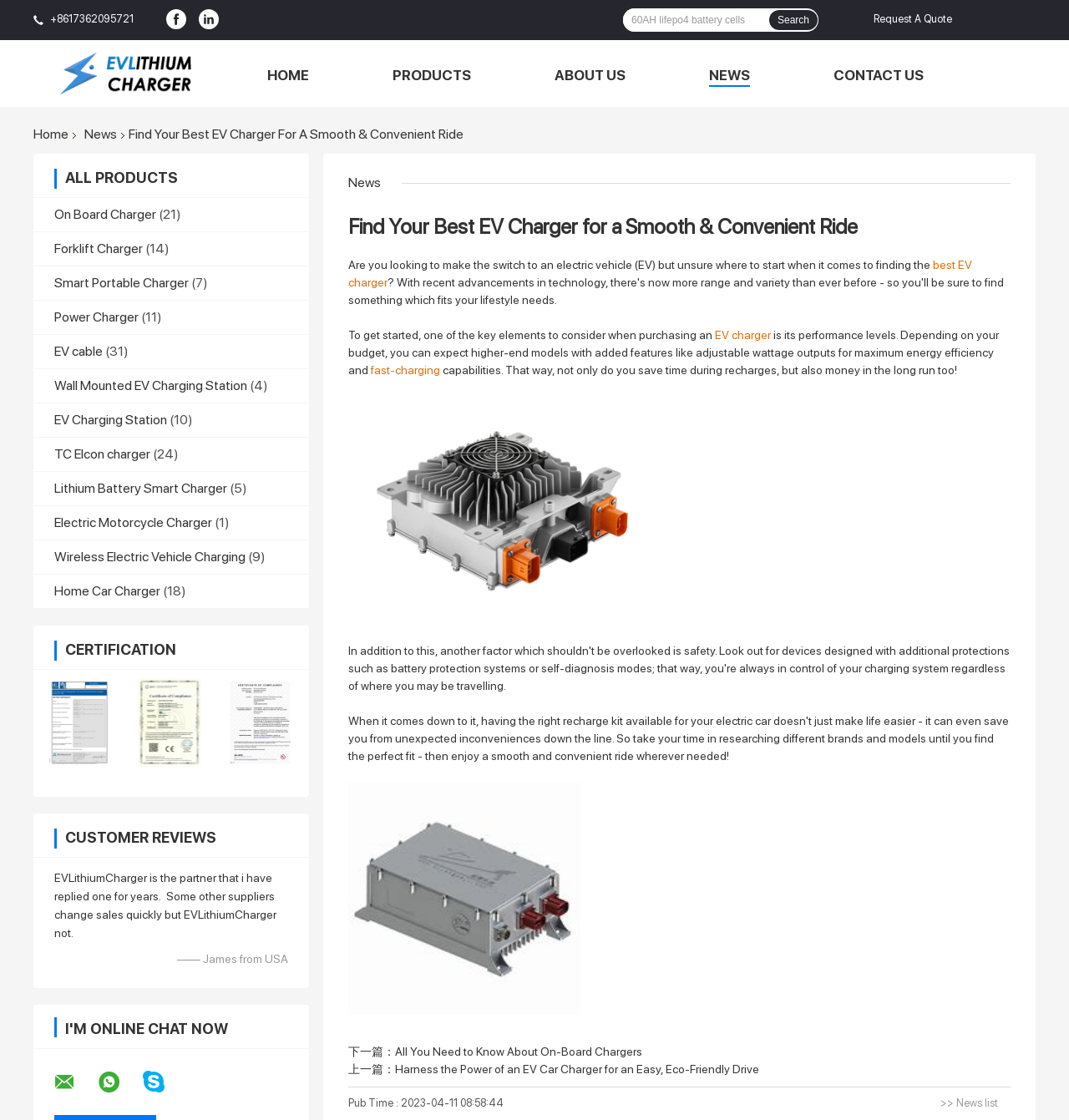What is the phone number at the top of the page?
Please provide a comprehensive answer based on the visual information in the image.

The phone number can be found at the top of the page, specifically in the top-left corner, and it is a Chinese phone number.